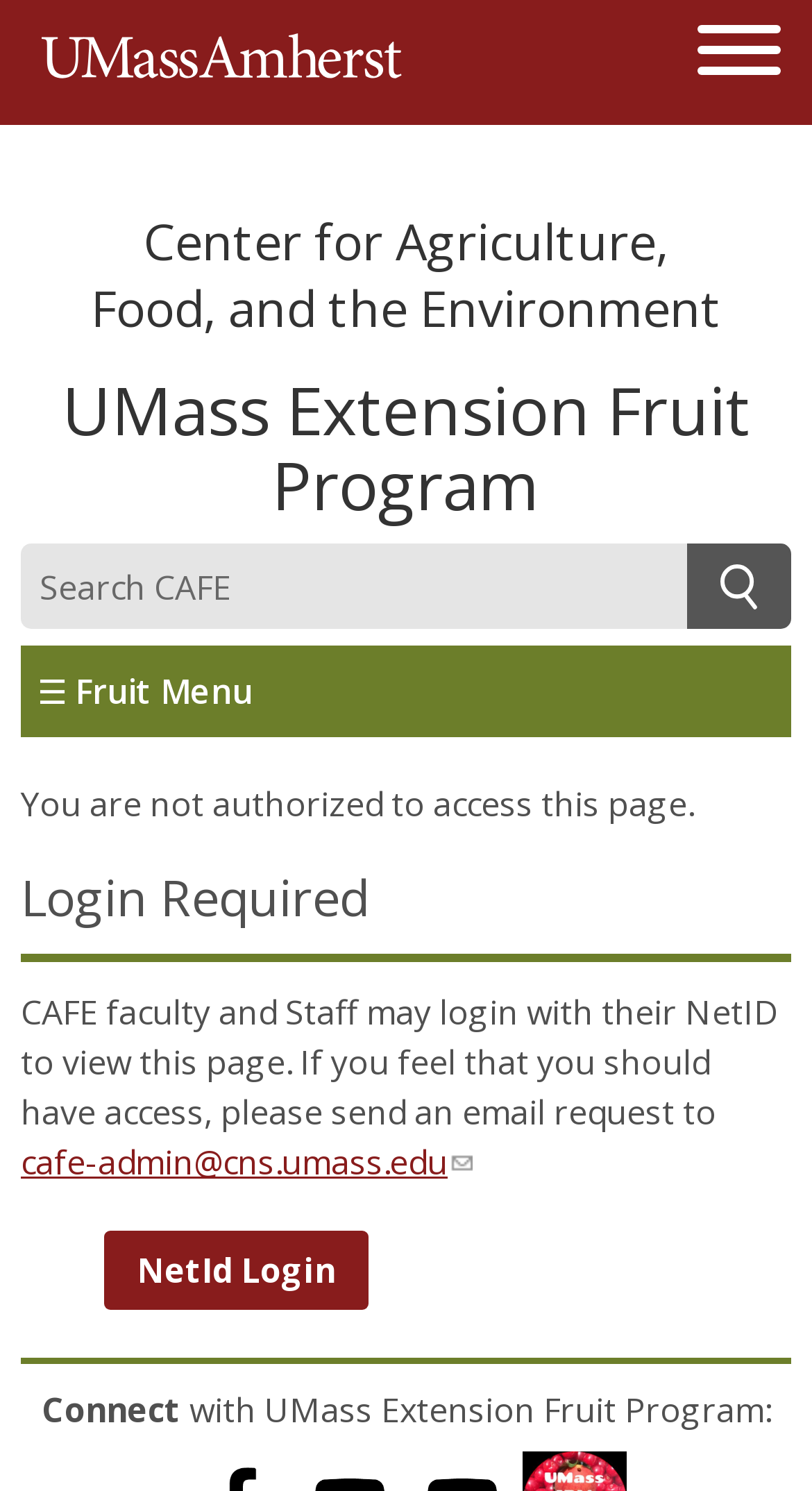Identify the bounding box coordinates of the section to be clicked to complete the task described by the following instruction: "Visit the UMass website". The coordinates should be four float numbers between 0 and 1, formatted as [left, top, right, bottom].

[0.54, 0.508, 0.66, 0.575]